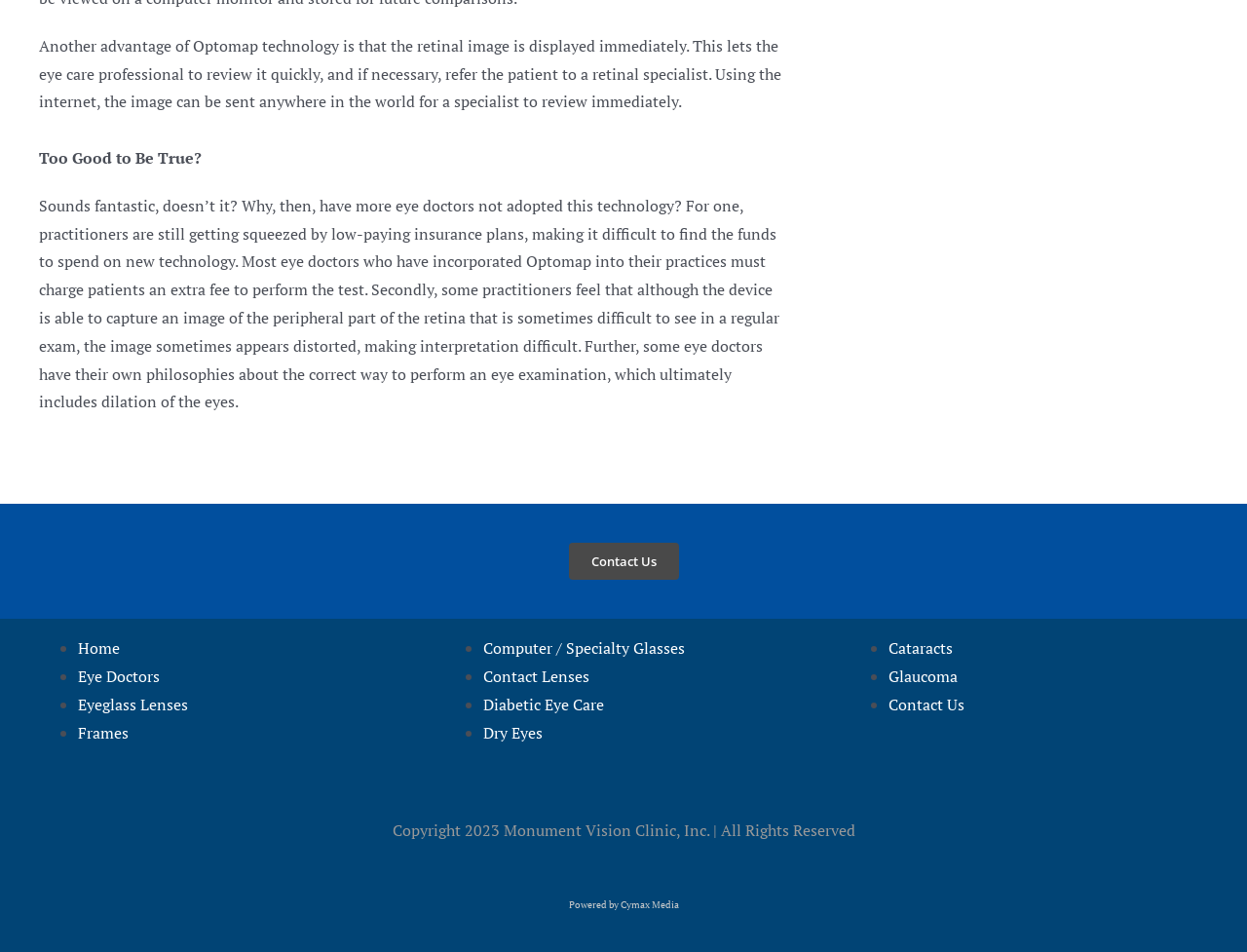Can you give a detailed response to the following question using the information from the image? What is the name of the clinic mentioned on the webpage?

The copyright information at the bottom of the webpage mentions 'Copyright 2023 Monument Vision Clinic, Inc. | All Rights Reserved'.